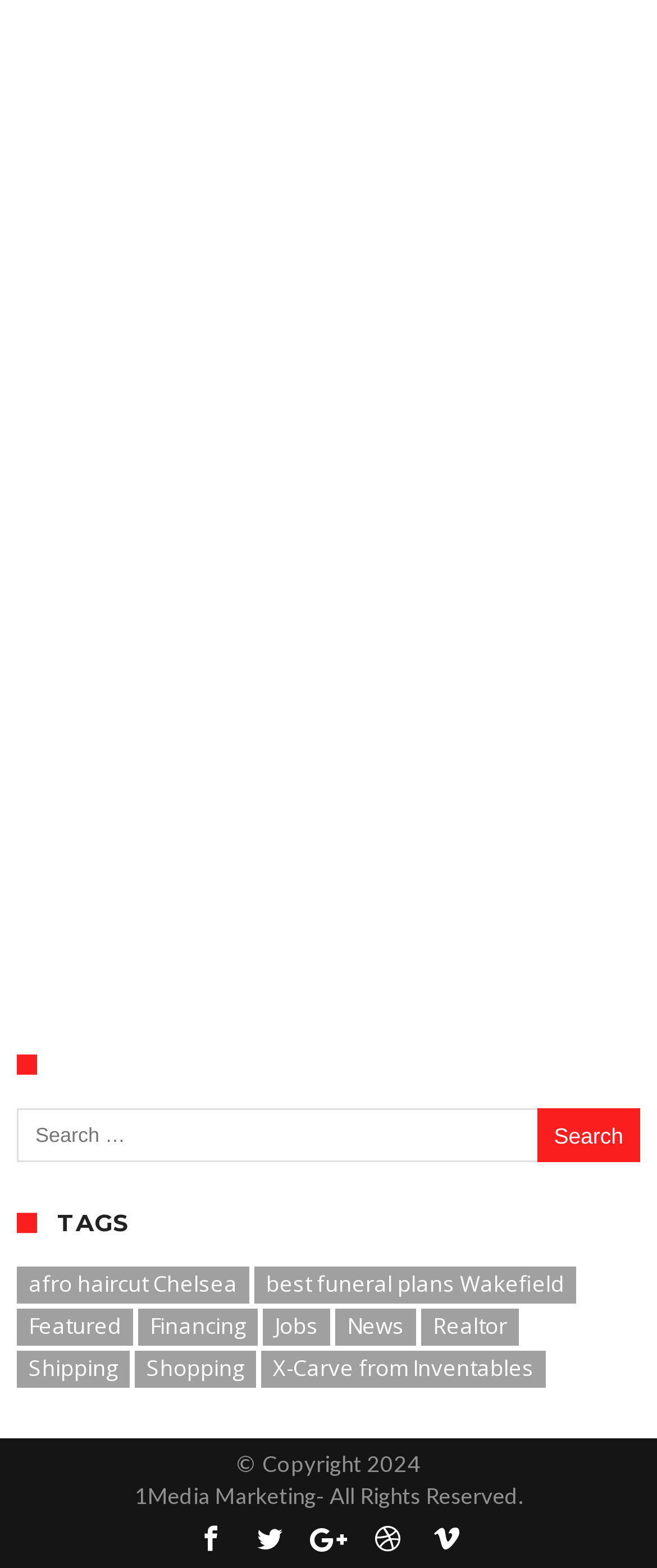Determine the bounding box coordinates for the element that should be clicked to follow this instruction: "Get information about Imperial County Behavioral Health Services Children's Clinic". The coordinates should be given as four float numbers between 0 and 1, in the format [left, top, right, bottom].

None